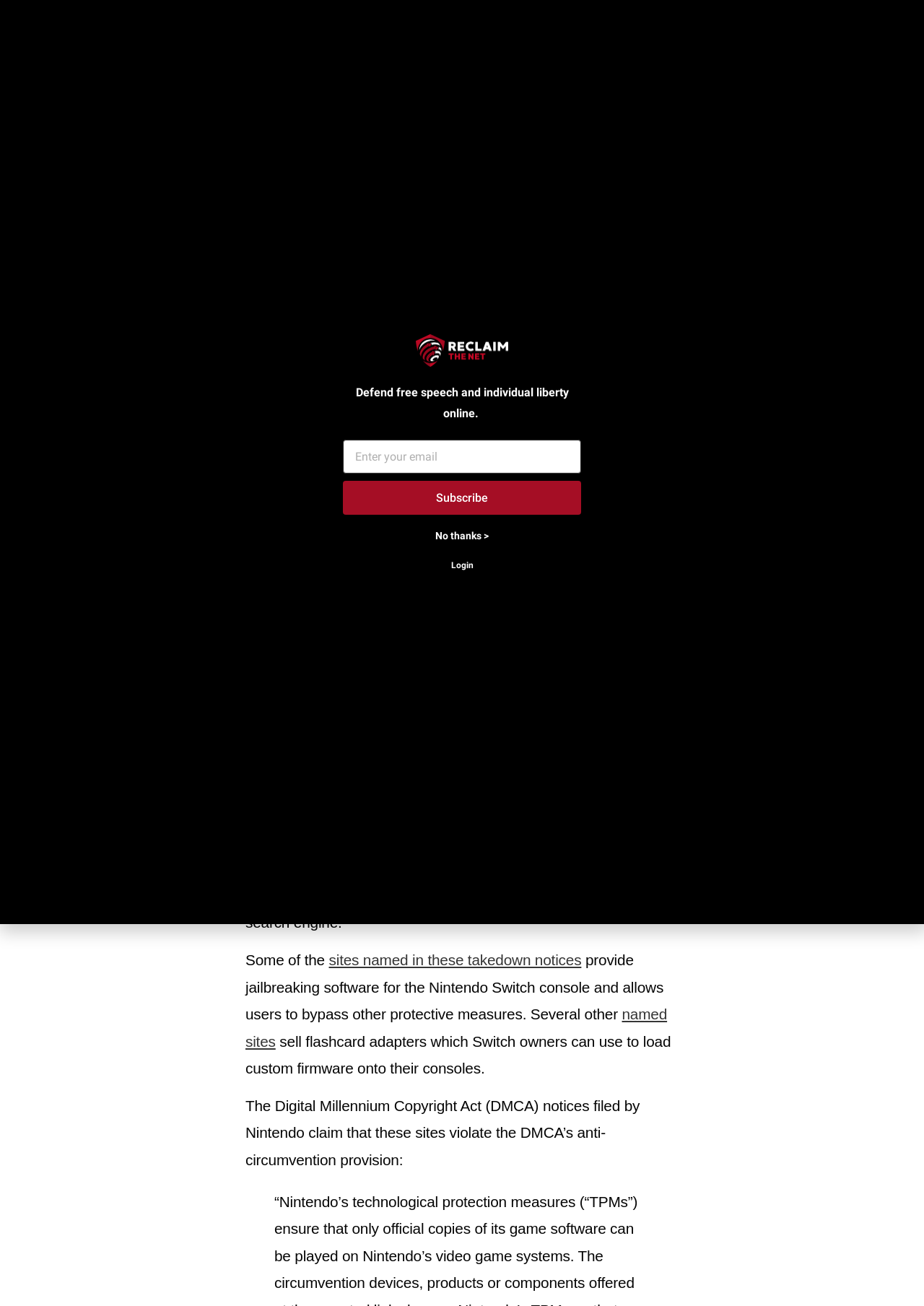Please specify the coordinates of the bounding box for the element that should be clicked to carry out this instruction: "Search the website". The coordinates must be four float numbers between 0 and 1, formatted as [left, top, right, bottom].

None